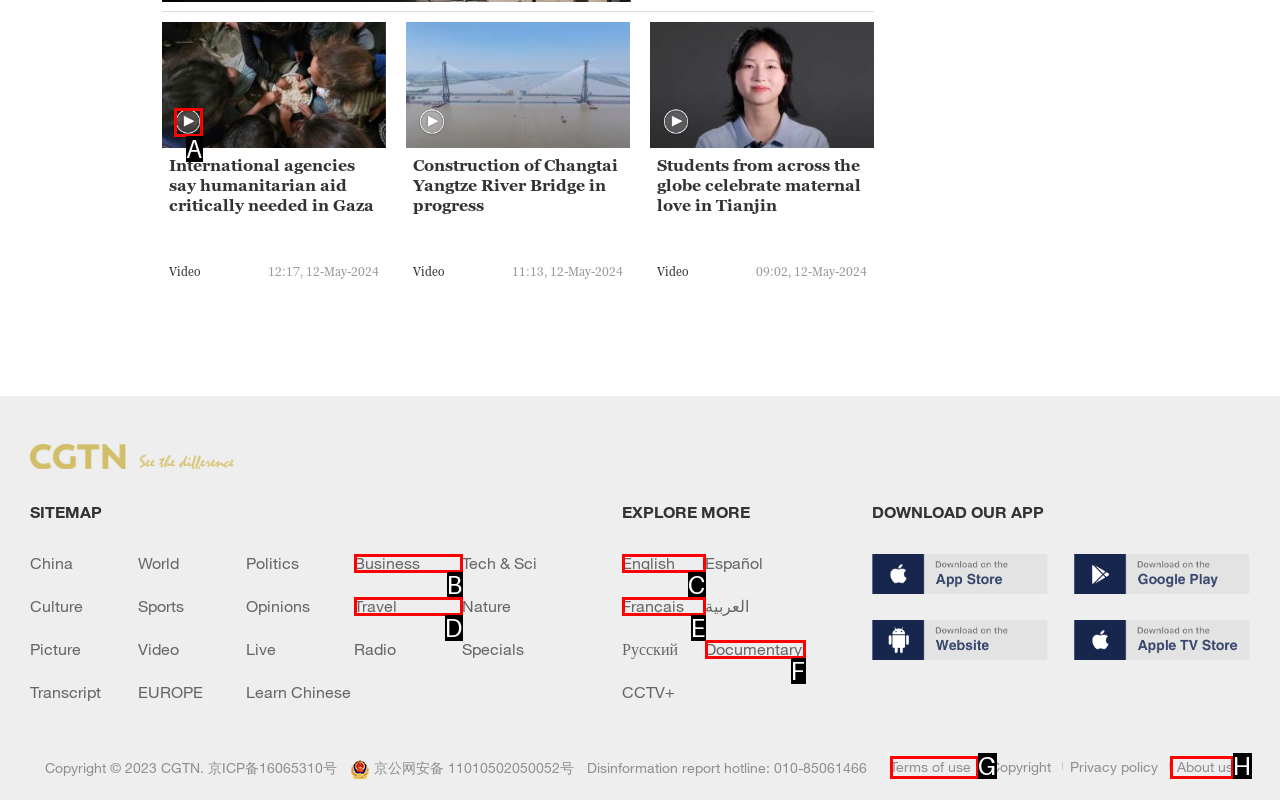Among the marked elements in the screenshot, which letter corresponds to the UI element needed for the task: Click the video button?

A